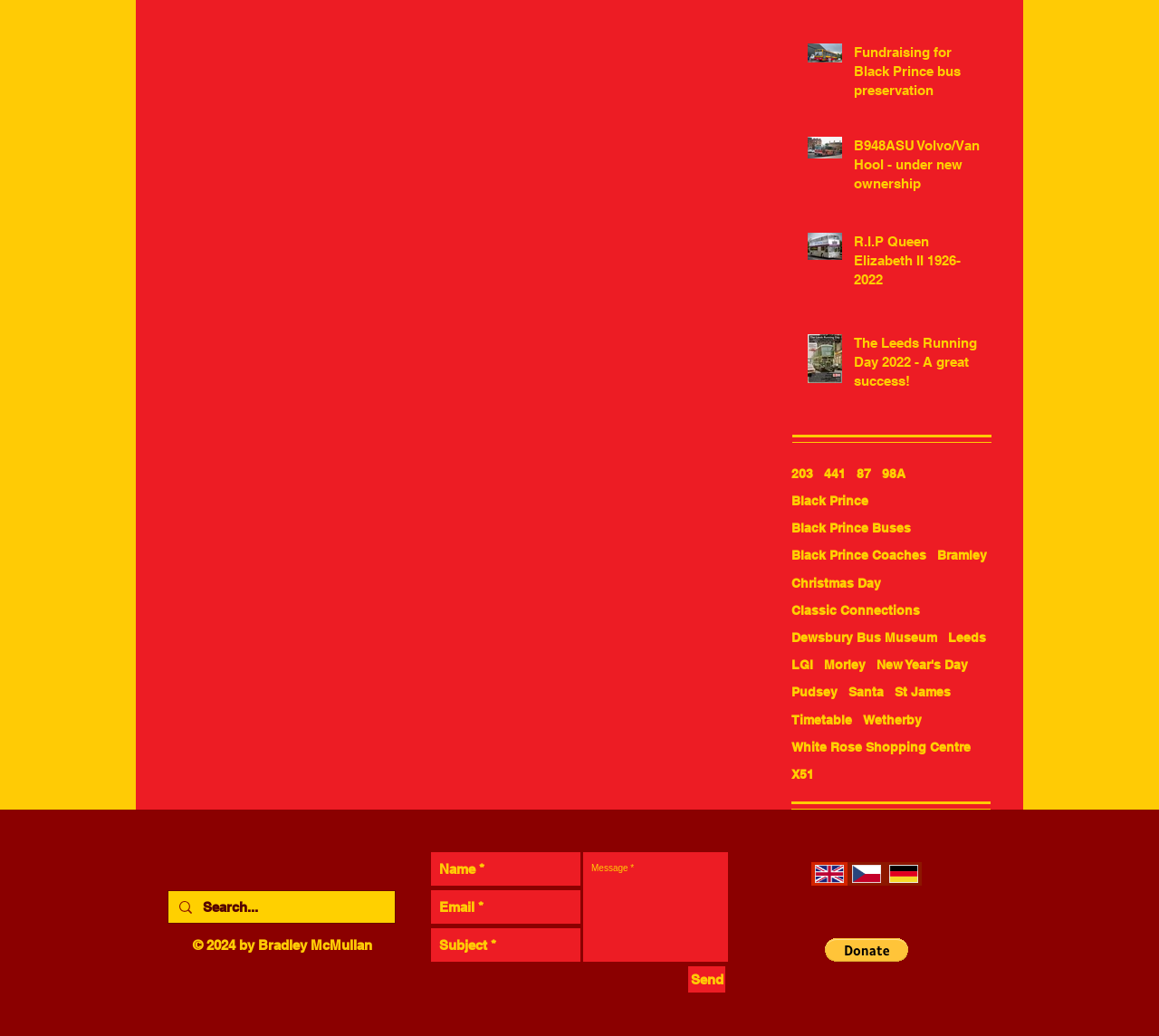Please specify the bounding box coordinates of the clickable section necessary to execute the following command: "Send a message".

[0.594, 0.933, 0.626, 0.958]